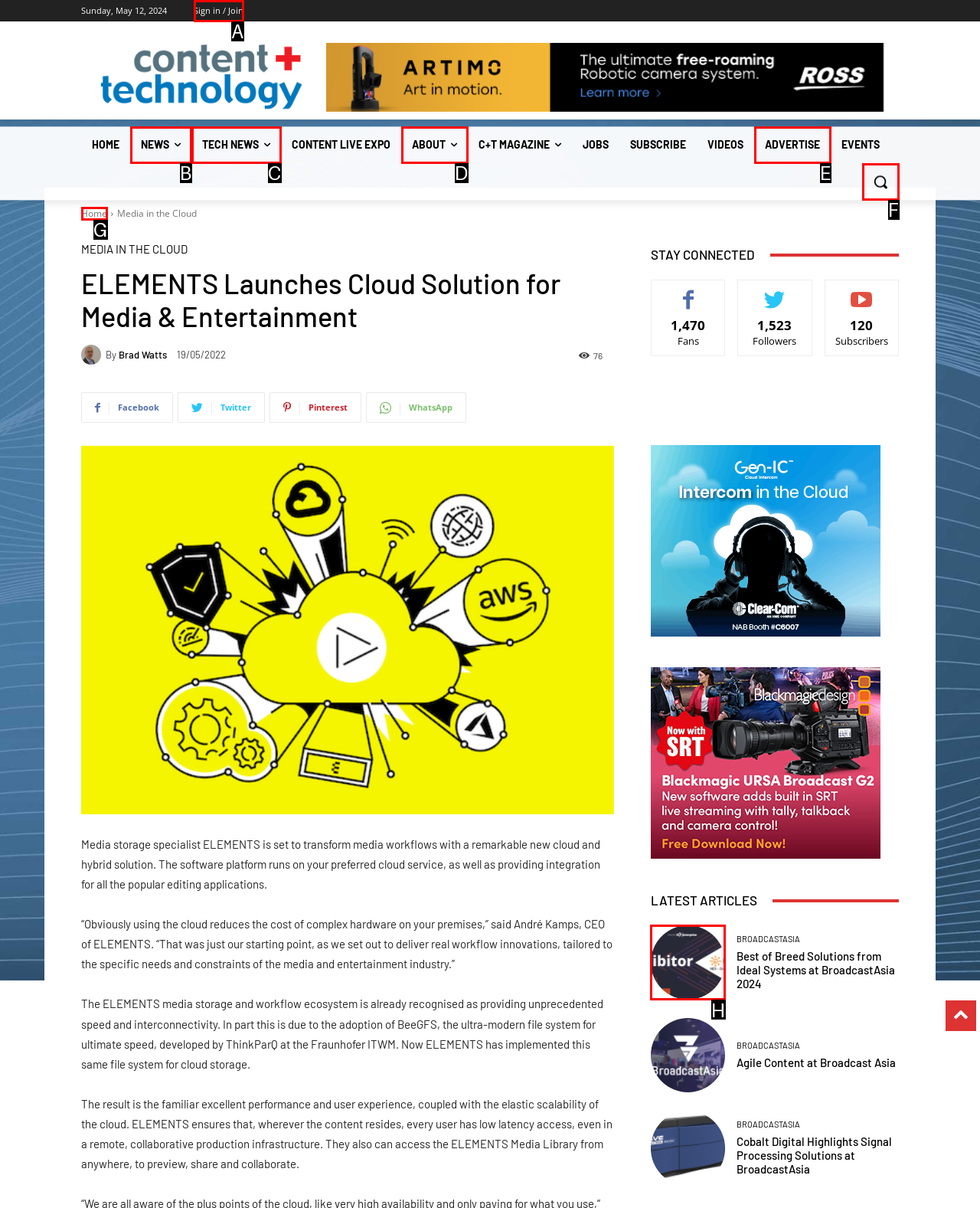To execute the task: Read the latest article 'Best of Breed Solutions from Ideal Systems at BroadcastAsia 2024', which one of the highlighted HTML elements should be clicked? Answer with the option's letter from the choices provided.

H